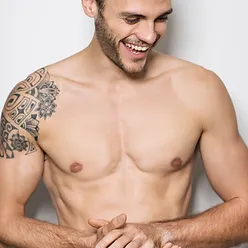Convey a rich and detailed description of the image.

The image features a smiling fit male model displaying a cheerful demeanor. He is shirtless, showing off a well-defined physique that emphasizes his athletic build. His right arm is adorned with a distinctive tattoo, adding an artistic element to his appearance. The model is captured in a moment of lightheartedness, with his hands playfully clasped and an engaging smile that conveys confidence and warmth. The neutral background complements his features, ensuring that the focus remains on him and his radiant expression, effectively embodying a sense of vitality and health. This imagery aligns with the theme of body positivity and professional aesthetics services offered at Embody Waxing & Esthetics, appealing to clients seeking a welcoming and friendly environment.